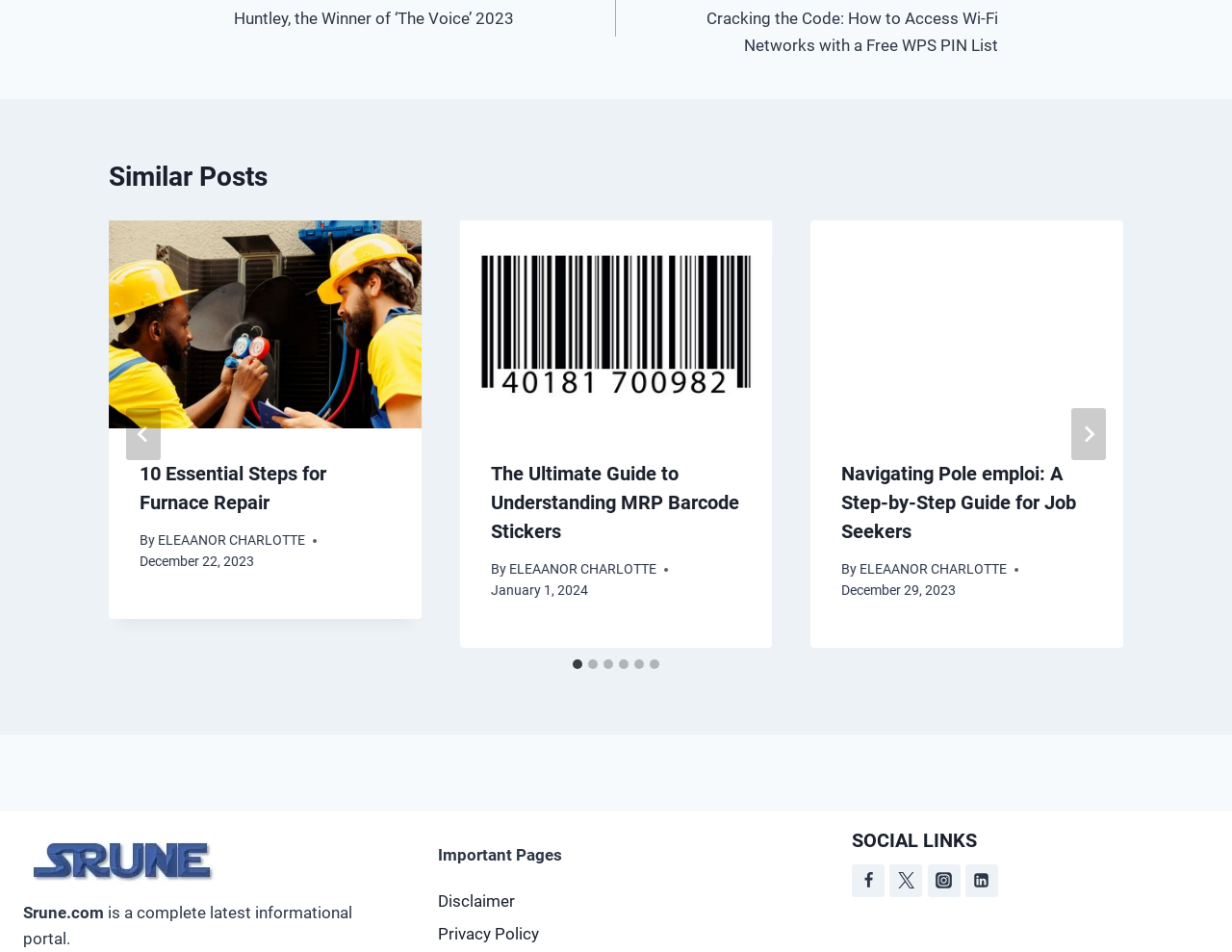Find the bounding box of the web element that fits this description: "X".

[0.722, 0.908, 0.749, 0.942]